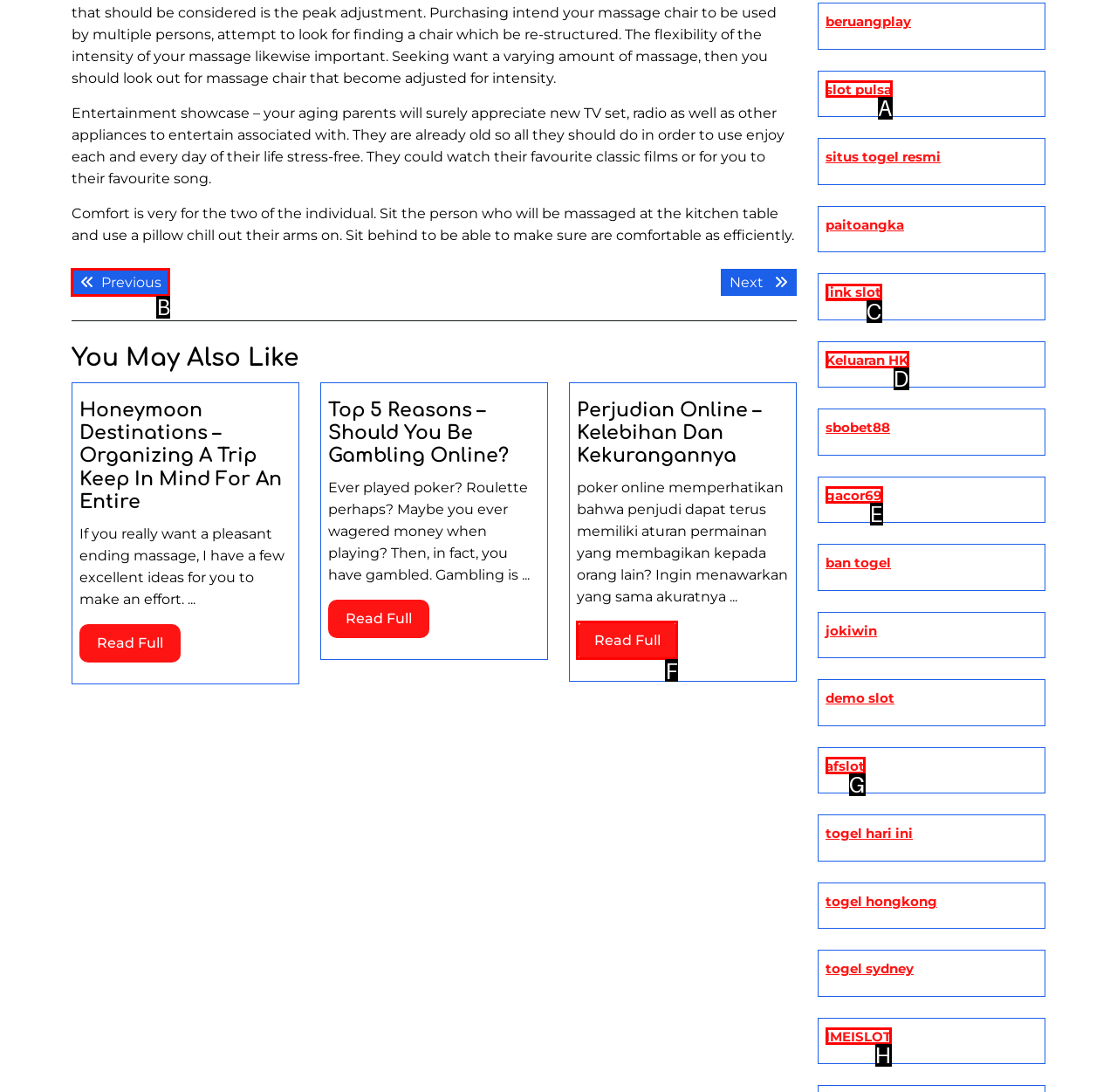Choose the HTML element to click for this instruction: Click on 'Previous post:' link Answer with the letter of the correct choice from the given options.

B